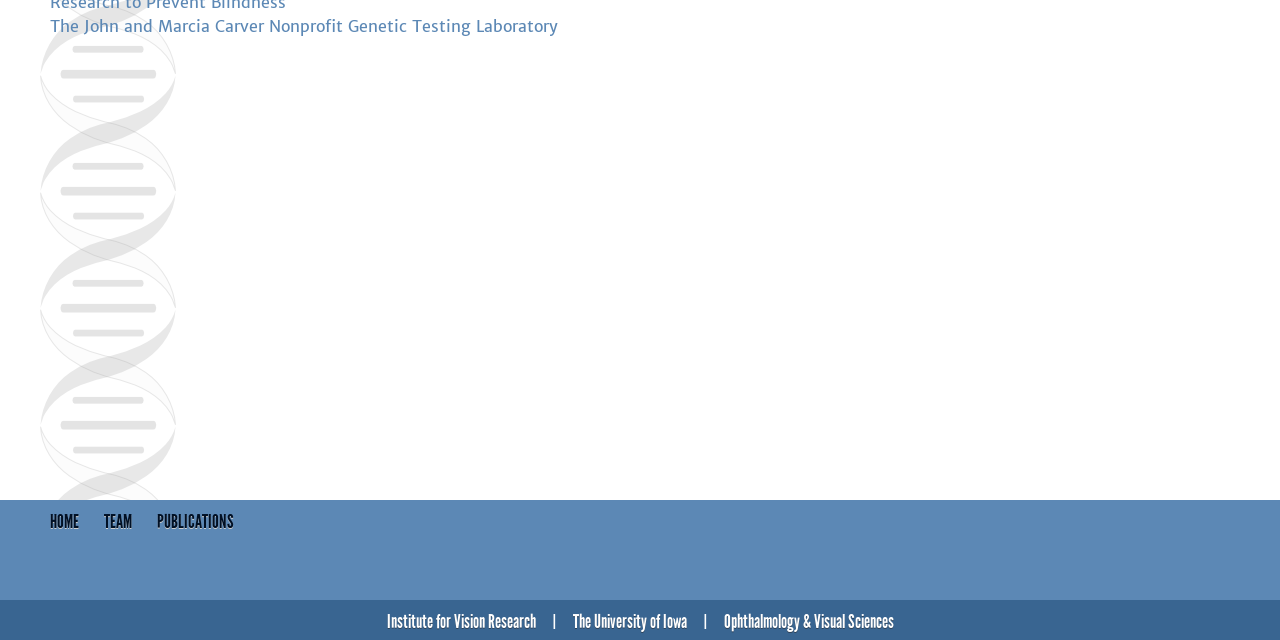Identify the bounding box coordinates for the UI element described as: "Home".

[0.039, 0.797, 0.062, 0.833]